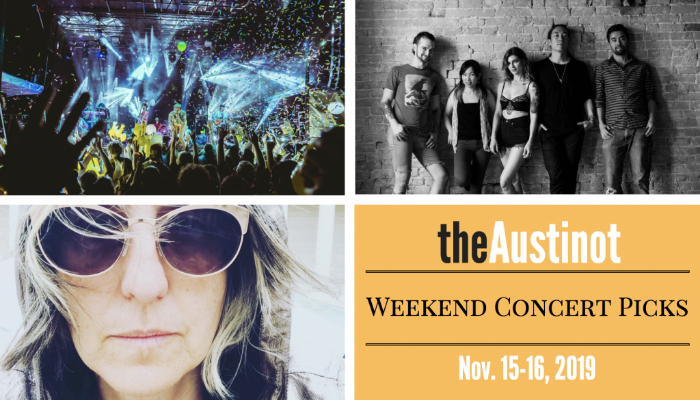Give a one-word or one-phrase response to the question: 
What is the atmosphere of Austin's music culture?

Energetic